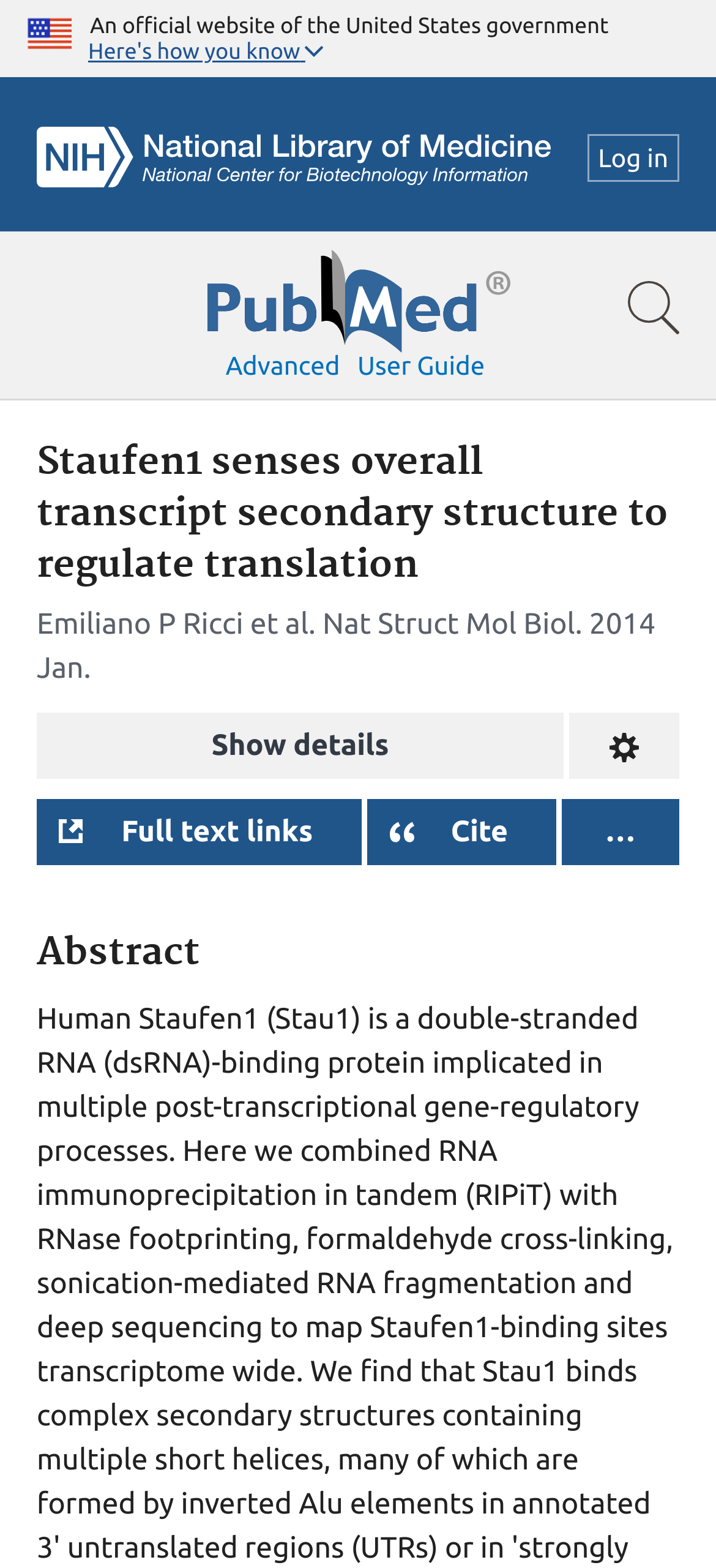Extract the text of the main heading from the webpage.

Staufen1 senses overall transcript secondary structure to regulate translation